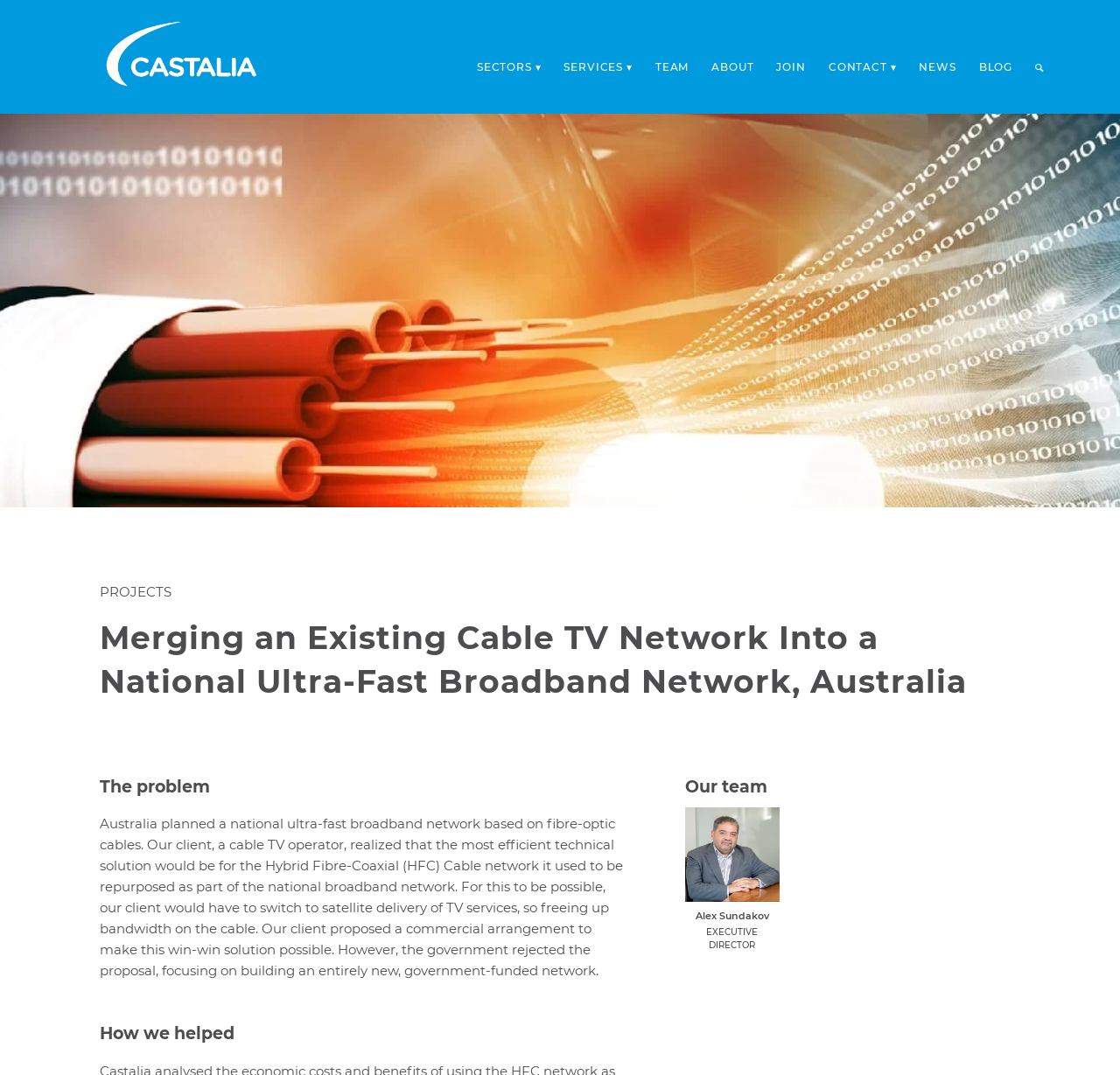Please find the bounding box coordinates of the clickable region needed to complete the following instruction: "Search for something". The bounding box coordinates must consist of four float numbers between 0 and 1, i.e., [left, top, right, bottom].

[0.914, 0.0, 0.942, 0.116]